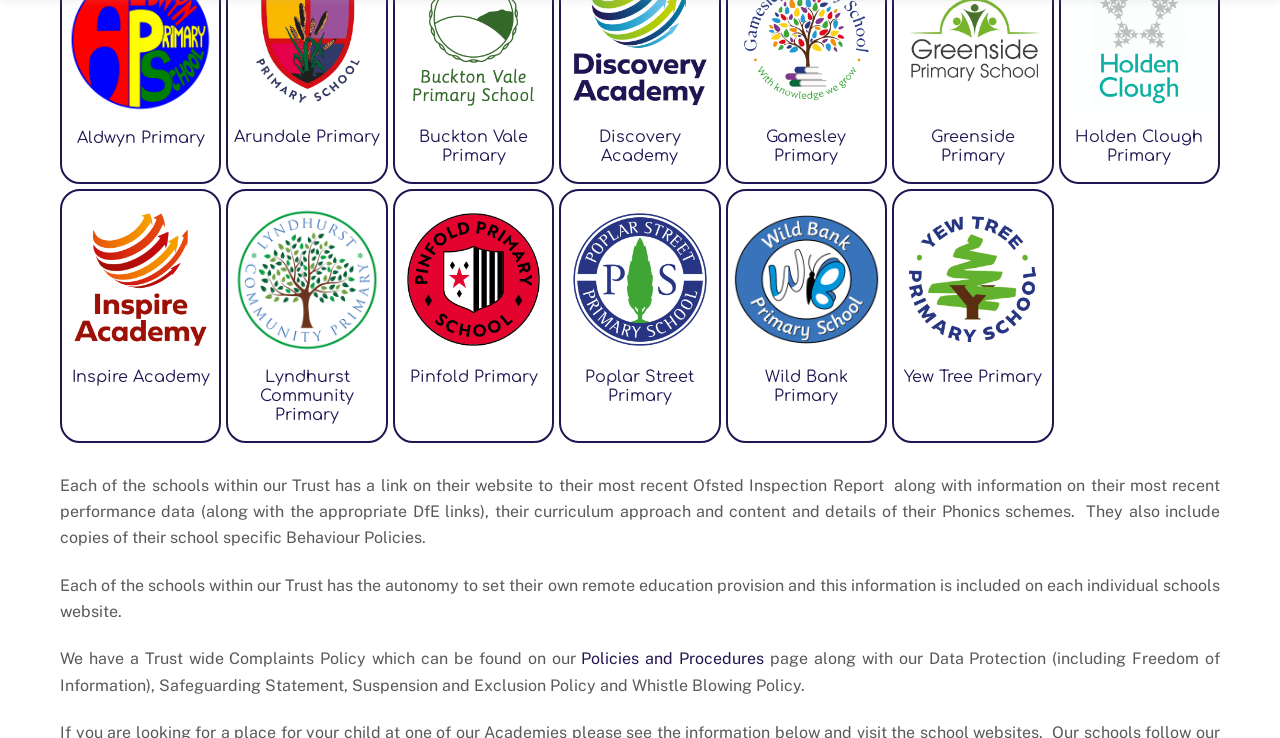Please respond in a single word or phrase: 
How many articles are on this webpage?

5